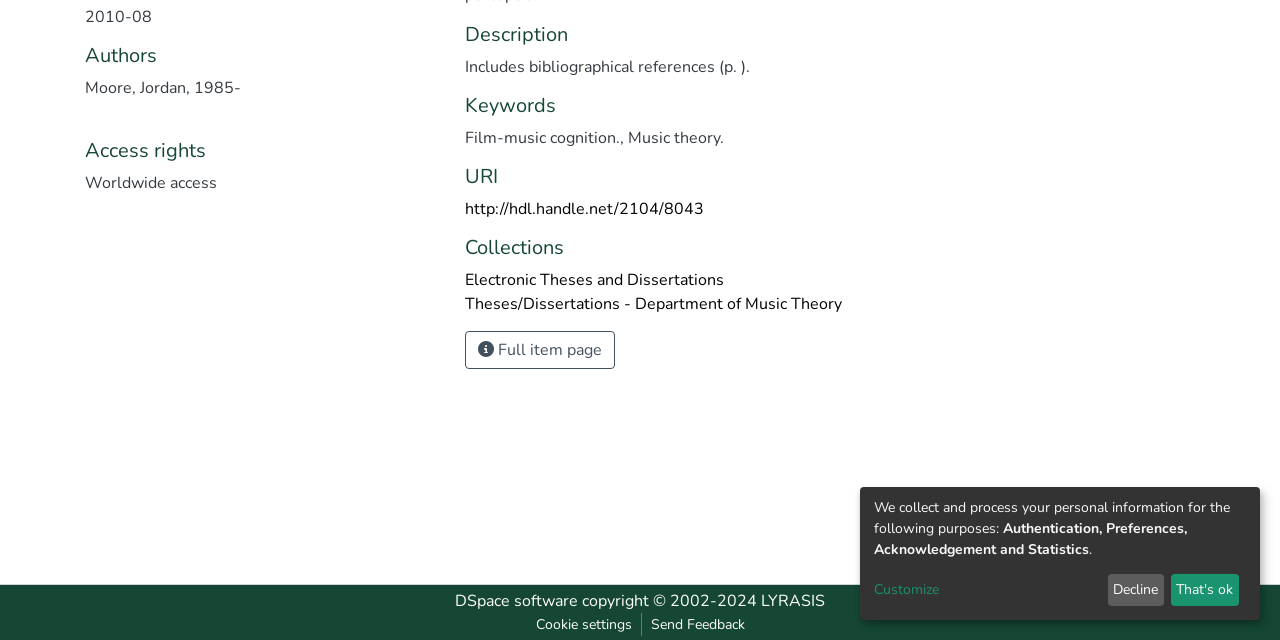Determine the bounding box for the described UI element: "Send Feedback".

[0.501, 0.958, 0.589, 0.994]